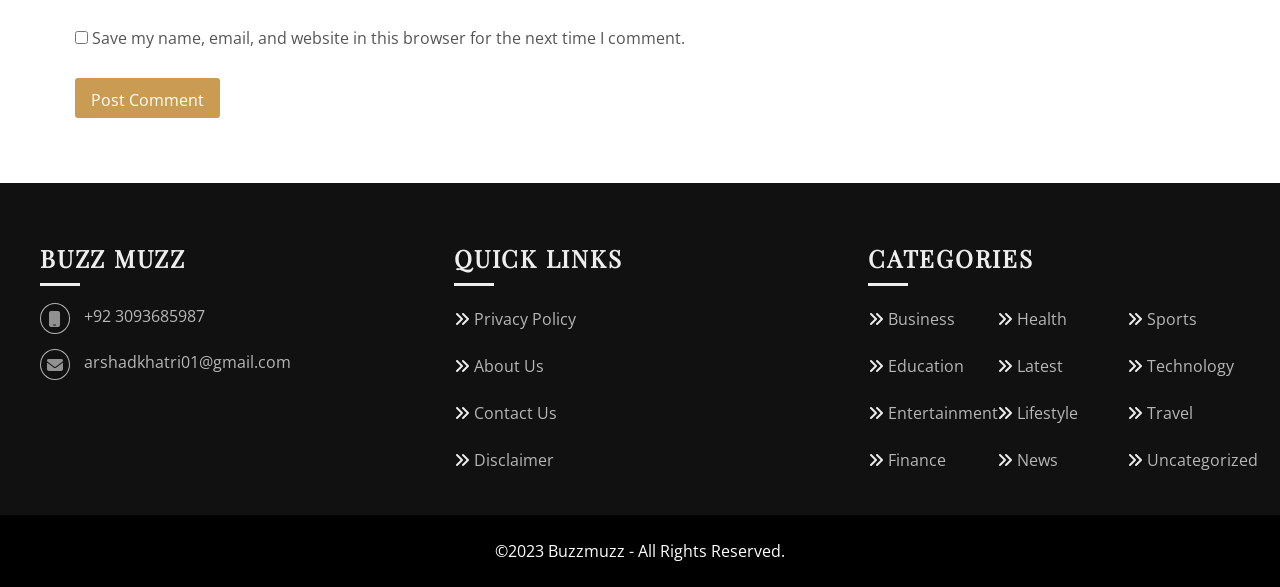Answer the question in one word or a short phrase:
How many categories are listed on the webpage?

12